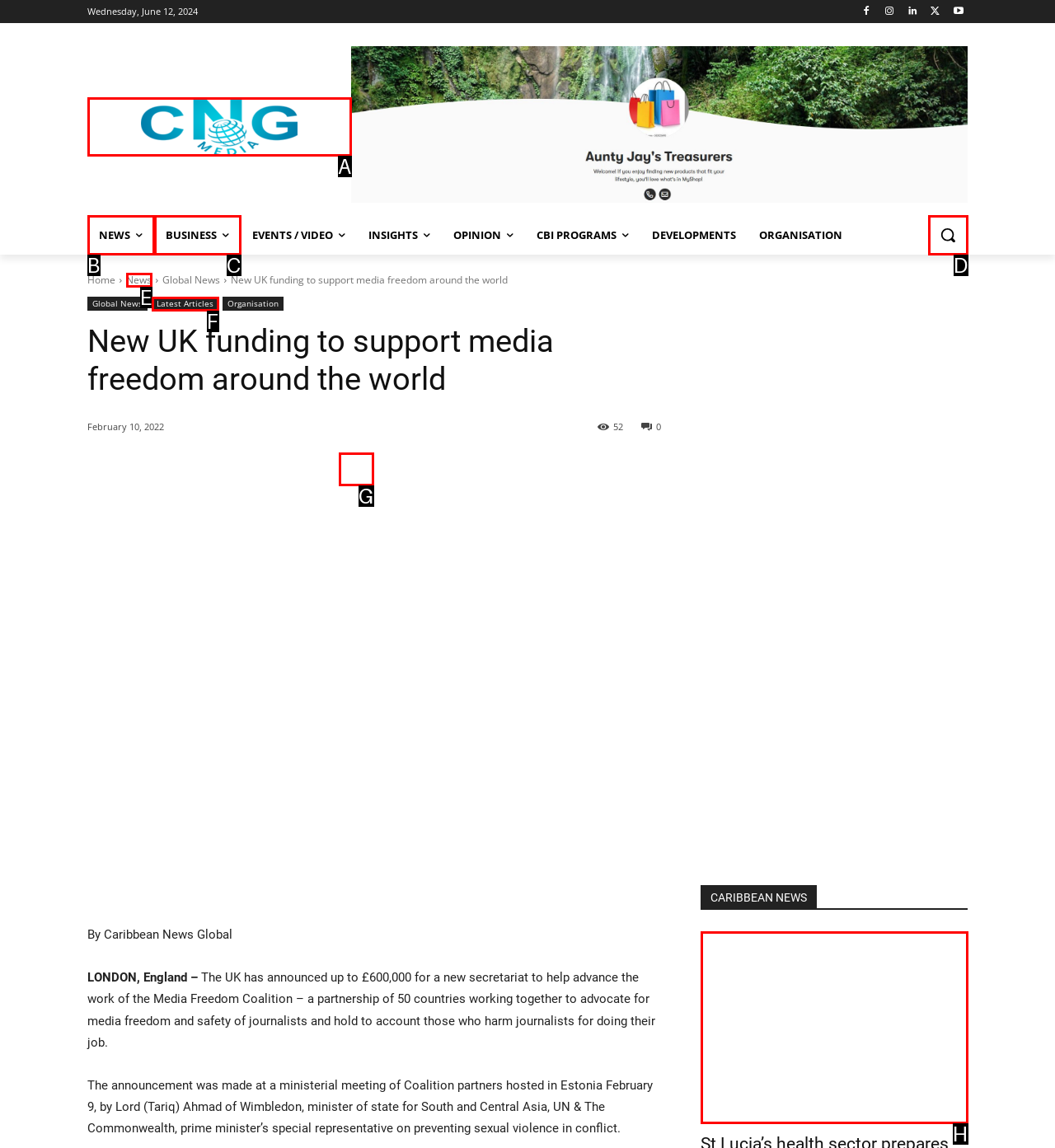Which UI element should you click on to achieve the following task: Click the logo? Provide the letter of the correct option.

A